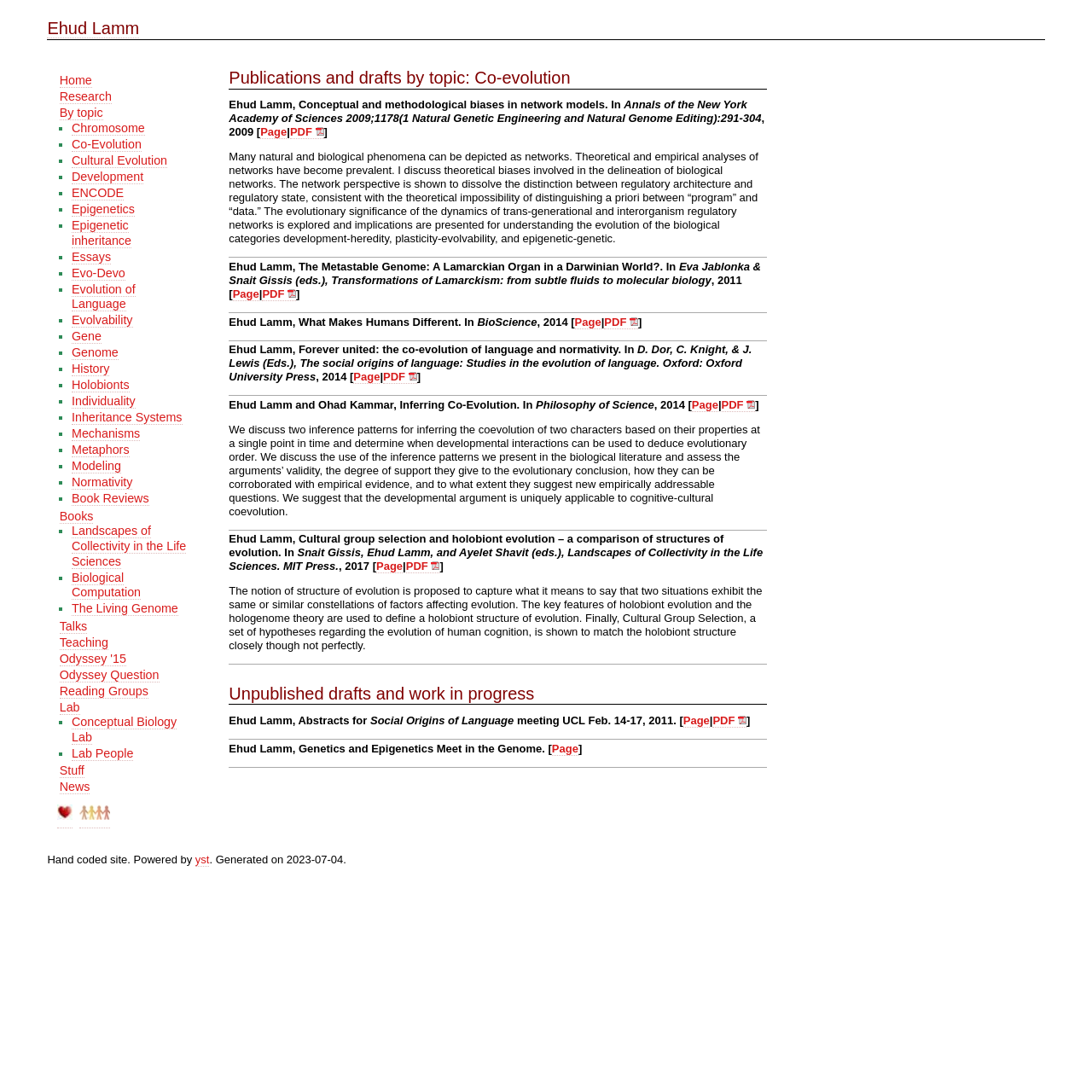Refer to the image and provide an in-depth answer to the question: 
How many links are there in the 'By topic' section?

The 'By topic' section has four links, namely 'Chromosome', 'Co-Evolution', 'Cultural Evolution', and 'Development', which are indicated by the ListMarker '■'.